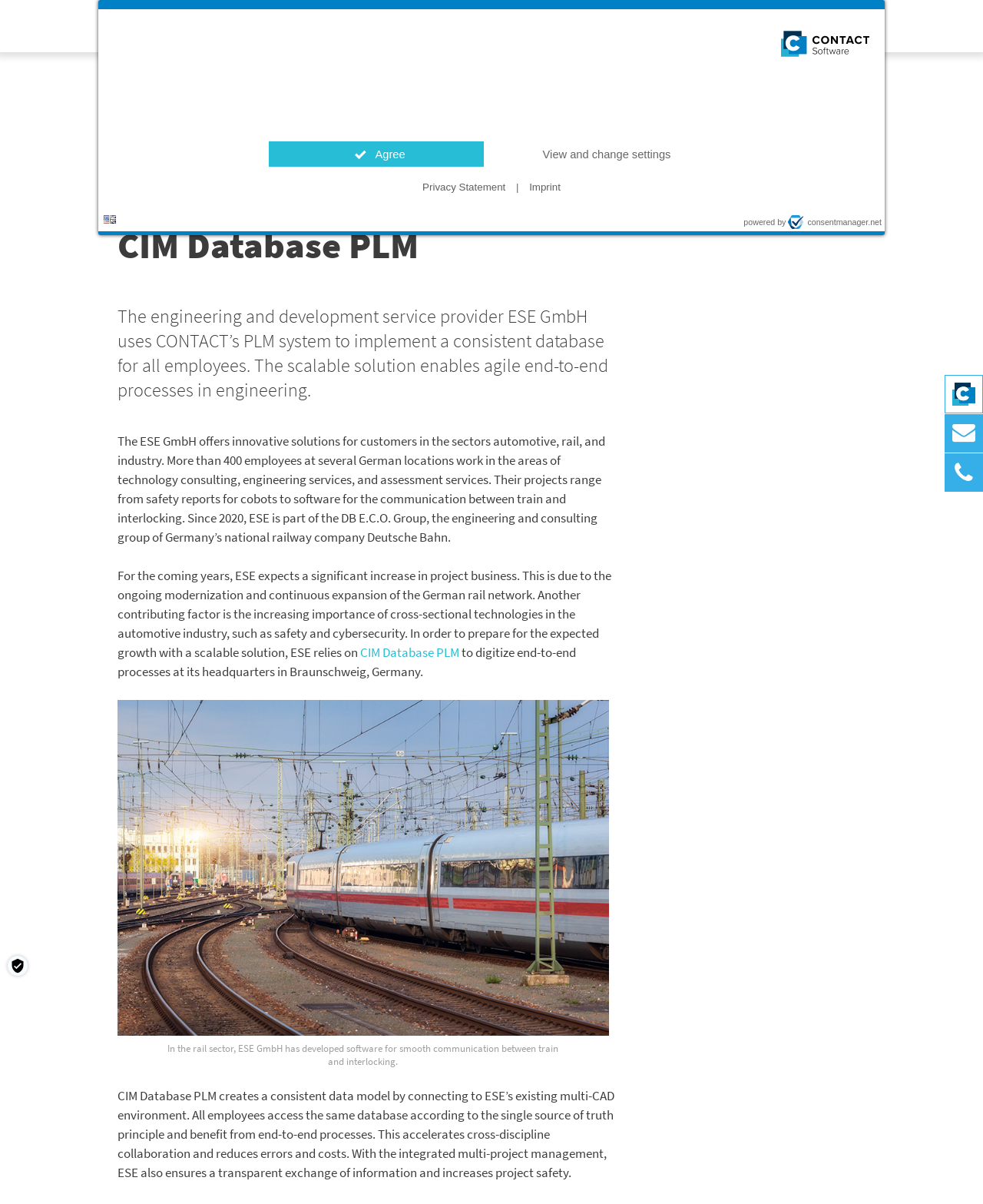Refer to the screenshot and give an in-depth answer to this question: What is the purpose of CIM Database PLM?

According to the webpage, ESE GmbH relies on CIM Database PLM to digitize end-to-end processes at its headquarters in Braunschweig, Germany, which creates a consistent data model by connecting to ESE’s existing multi-CAD environment.